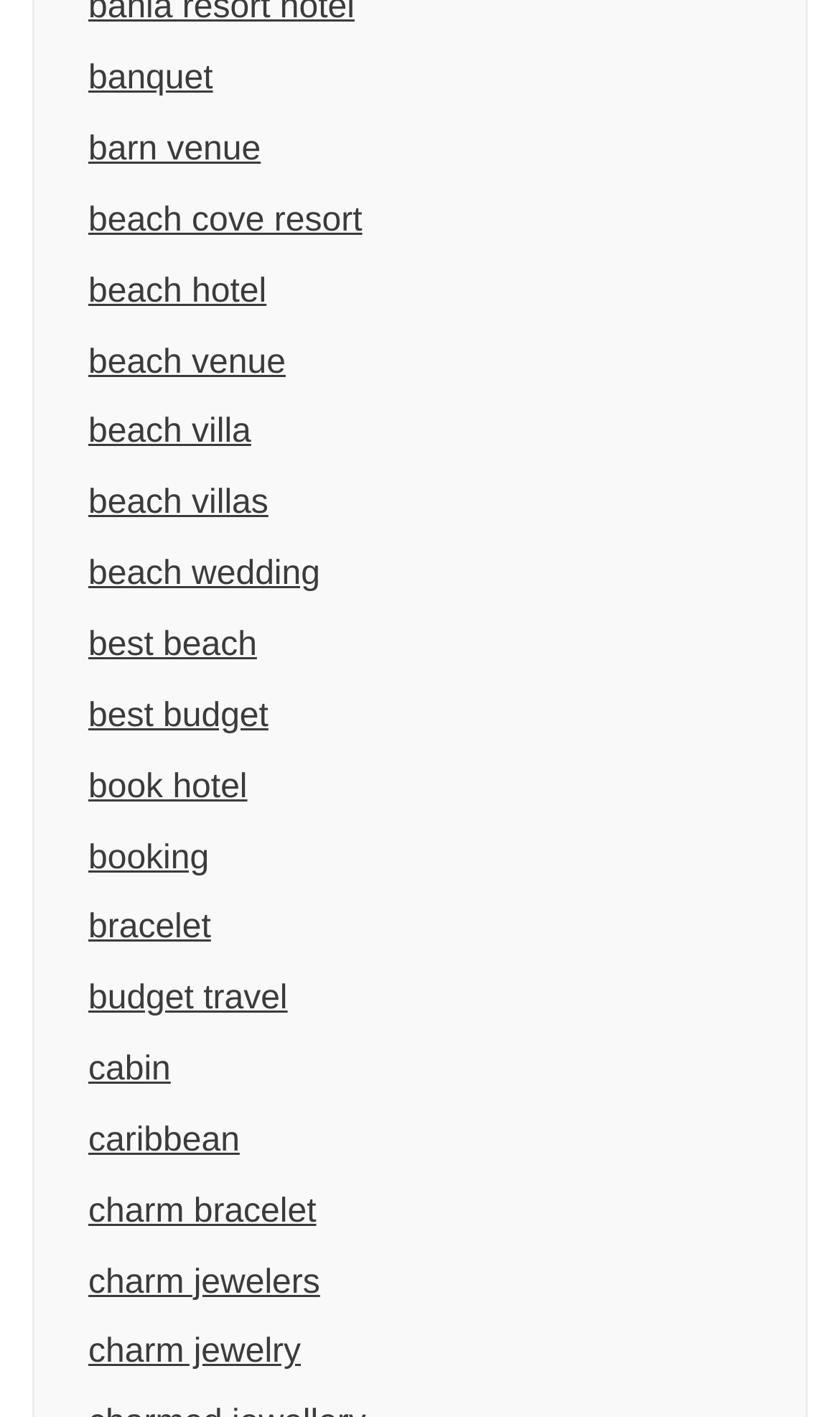How many beach-related links are there?
Give a one-word or short-phrase answer derived from the screenshot.

9